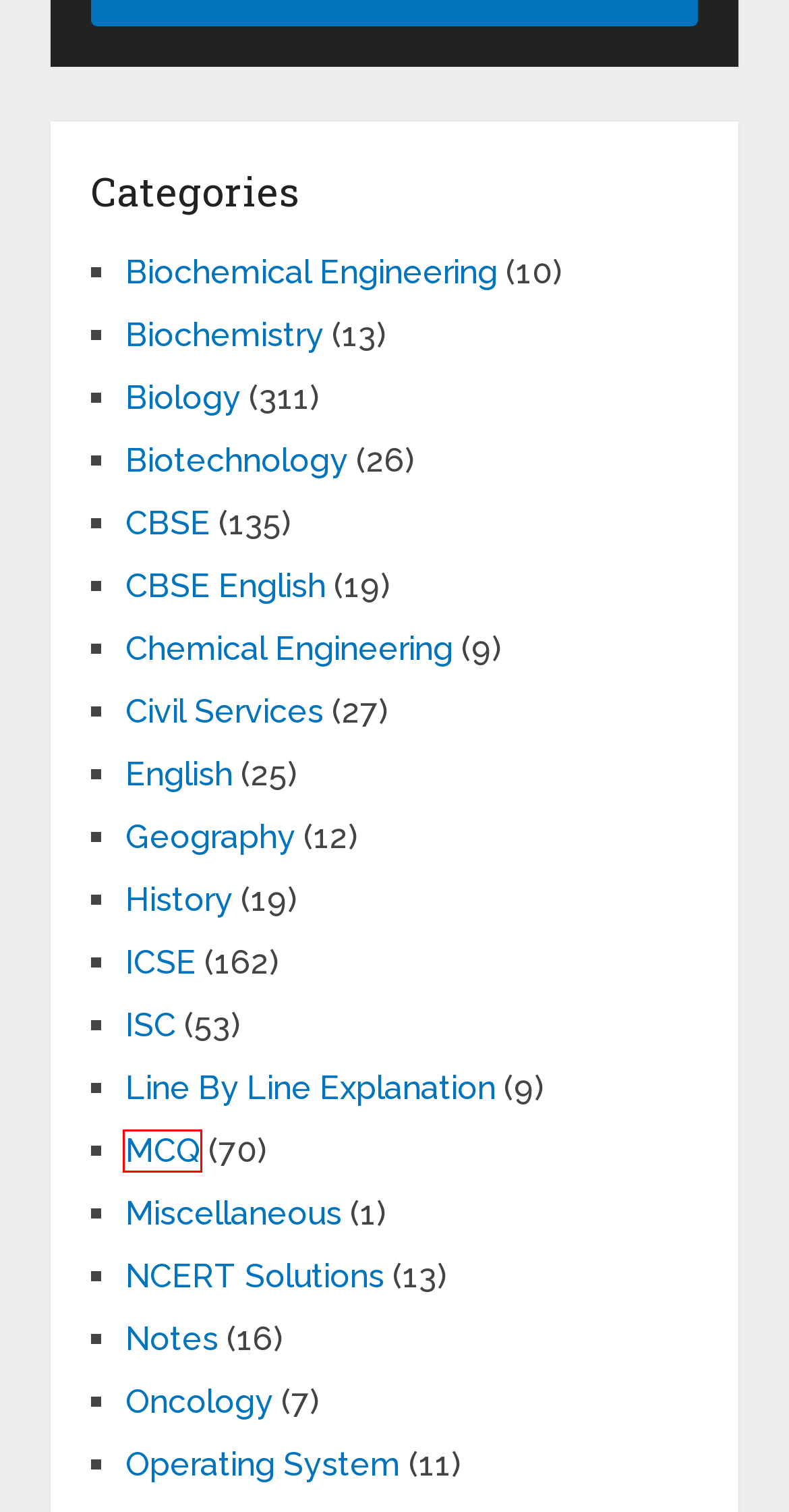You have been given a screenshot of a webpage, where a red bounding box surrounds a UI element. Identify the best matching webpage description for the page that loads after the element in the bounding box is clicked. Options include:
A. MCQ - Q for Questions
B. Biochemical Engineering - Q for Questions
C. English - Q for Questions
D. Operating System - Q for Questions
E. NCERT Solutions - Q for Questions
F. Chemical Engineering - Q for Questions
G. Notes - Q for Questions
H. ISC - Q for Questions

A